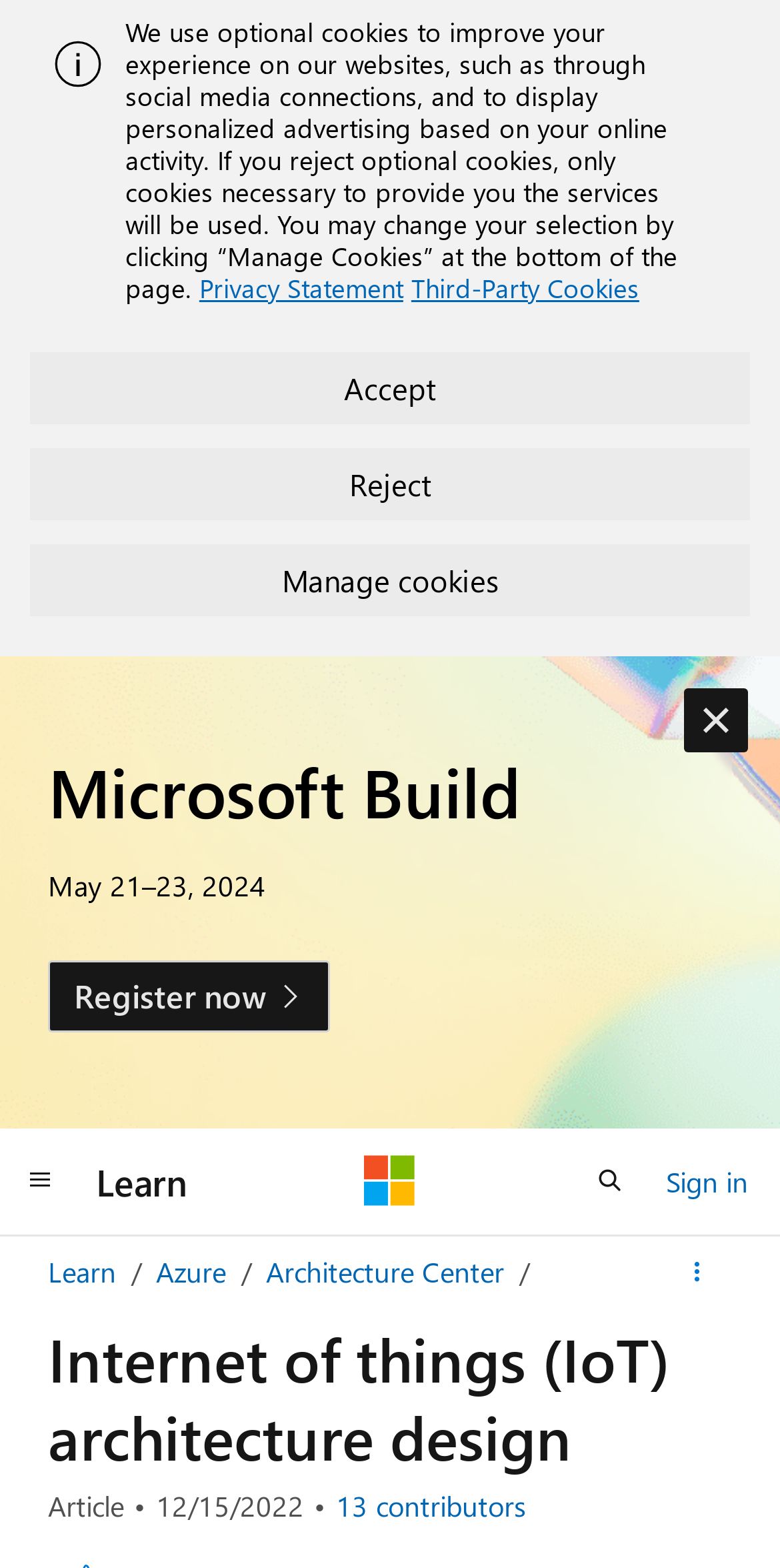Please specify the bounding box coordinates of the area that should be clicked to accomplish the following instruction: "Open global navigation". The coordinates should consist of four float numbers between 0 and 1, i.e., [left, top, right, bottom].

[0.0, 0.73, 0.103, 0.776]